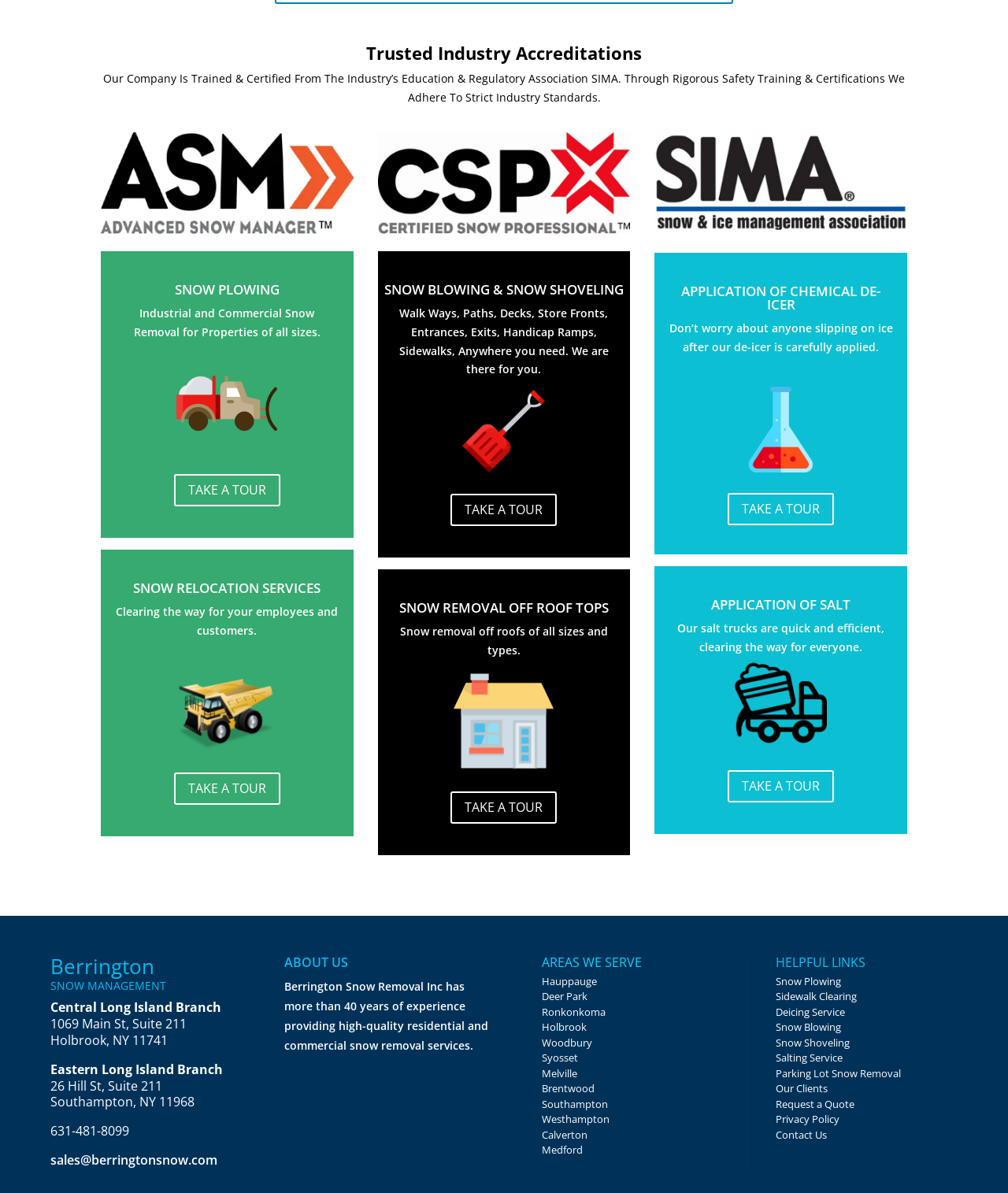Kindly determine the bounding box coordinates for the area that needs to be clicked to execute this instruction: "Get a quote".

[0.769, 0.919, 0.848, 0.931]